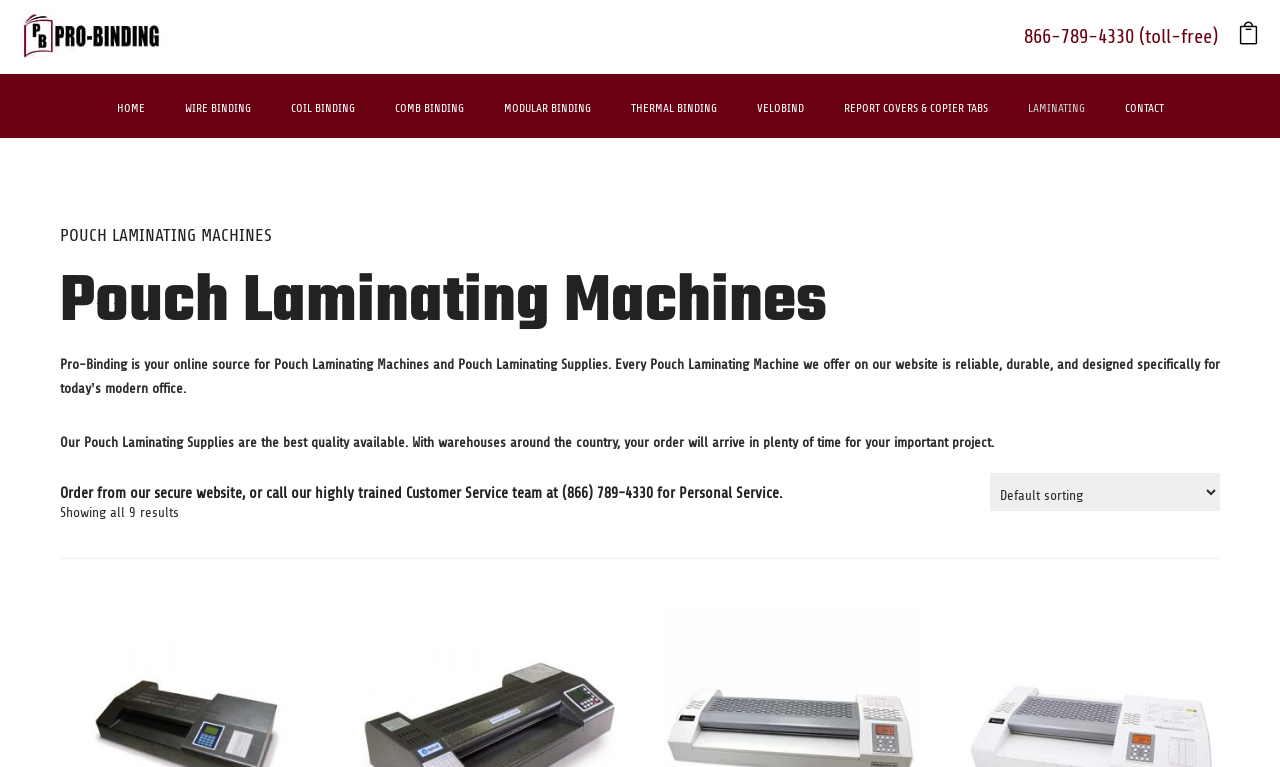Please identify the bounding box coordinates of the clickable area that will fulfill the following instruction: "Click on the LAMINATING link". The coordinates should be in the format of four float numbers between 0 and 1, i.e., [left, top, right, bottom].

[0.787, 0.124, 0.863, 0.158]